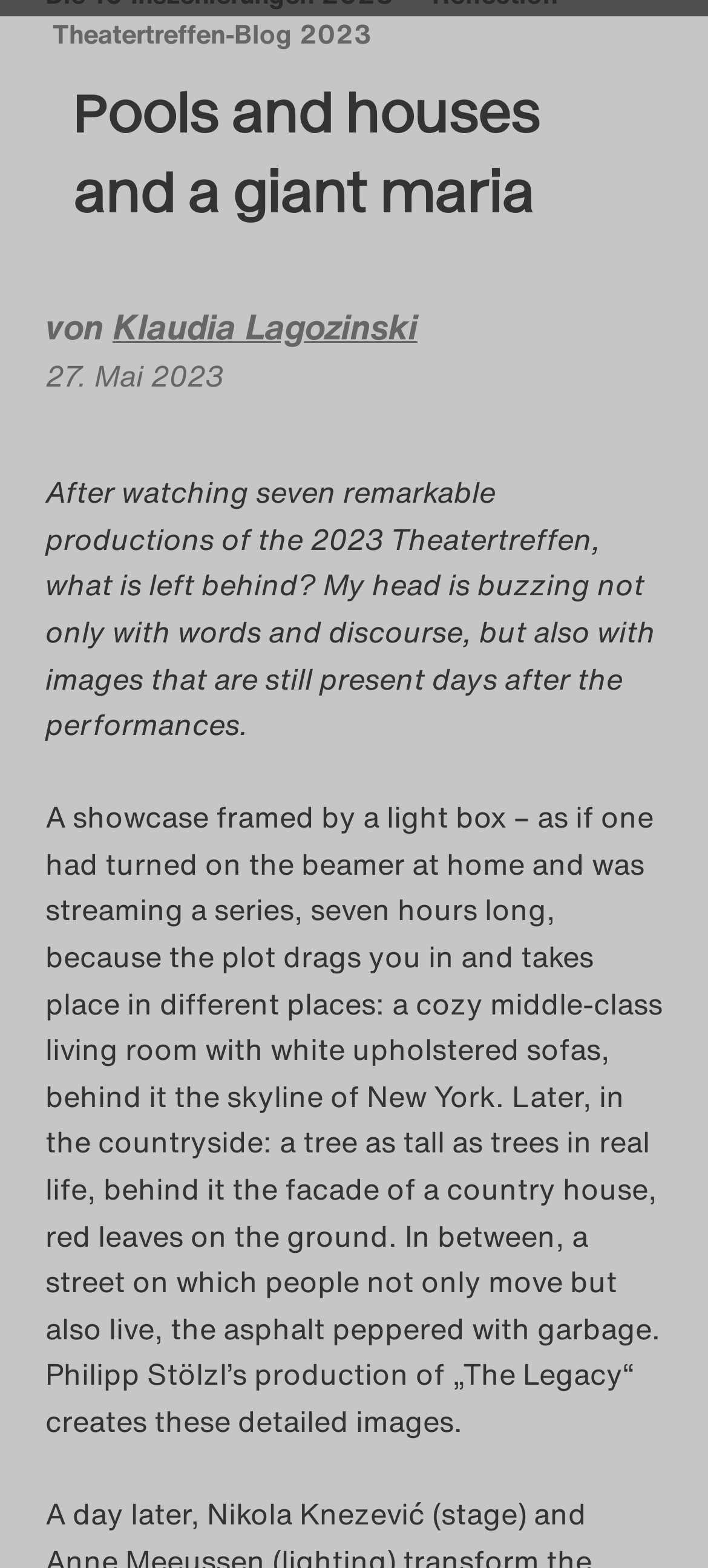Determine the bounding box coordinates of the clickable element to achieve the following action: 'View the details of the post from 27. Mai 2023'. Provide the coordinates as four float values between 0 and 1, formatted as [left, top, right, bottom].

[0.064, 0.226, 0.318, 0.254]